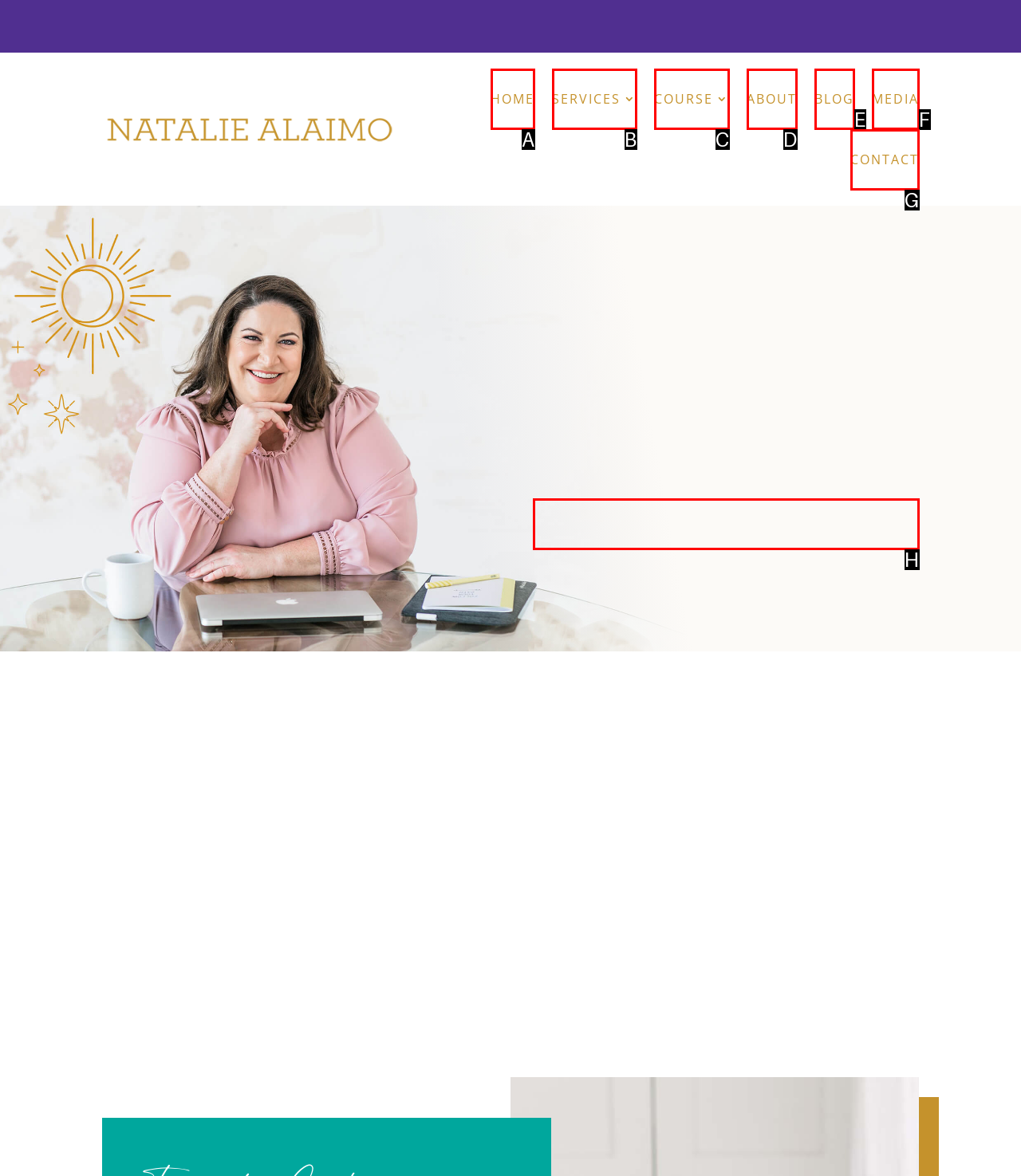Based on the description: About, select the HTML element that best fits. Reply with the letter of the correct choice from the options given.

D